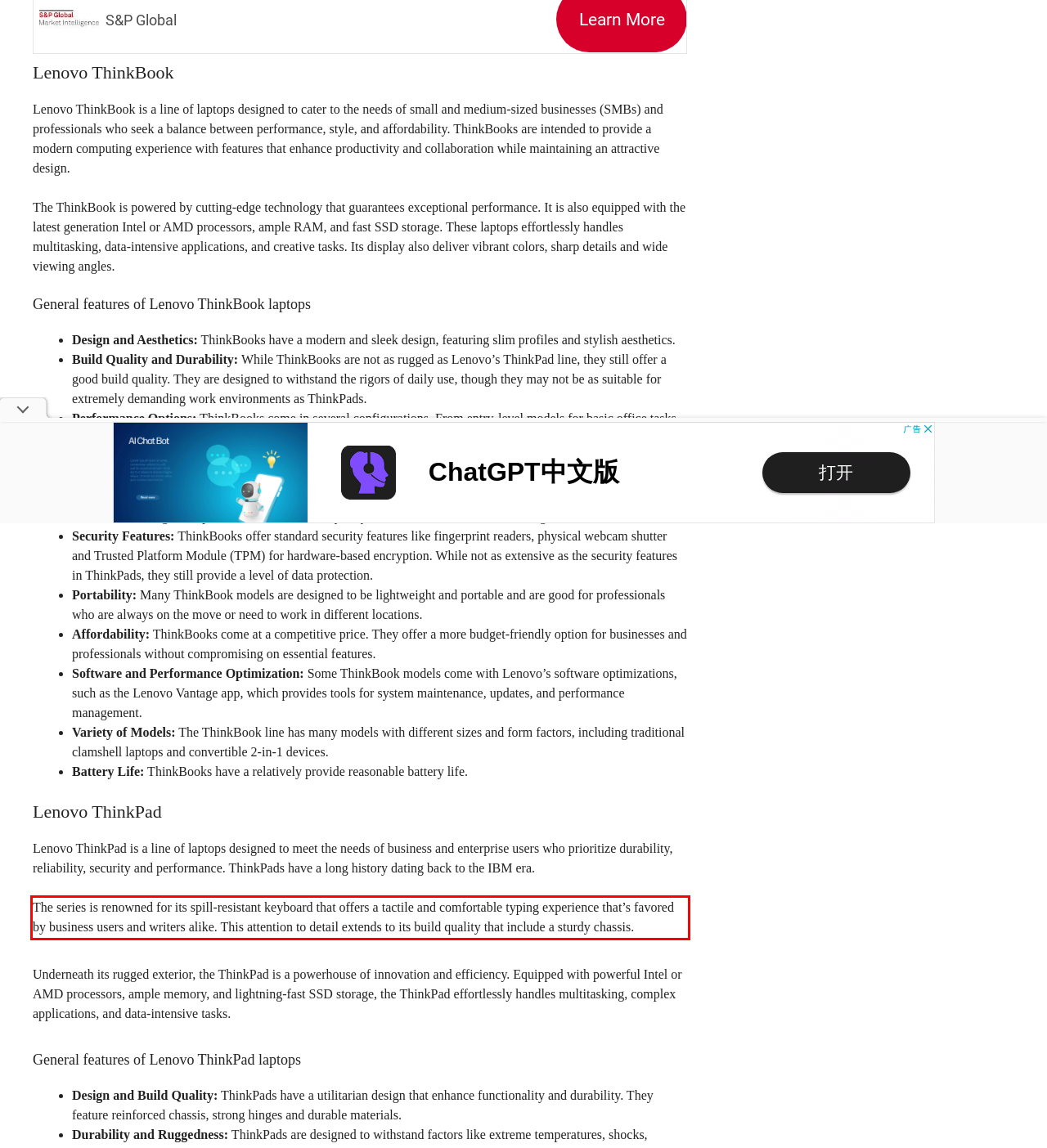Given the screenshot of a webpage, identify the red rectangle bounding box and recognize the text content inside it, generating the extracted text.

The series is renowned for its spill-resistant keyboard that offers a tactile and comfortable typing experience that’s favored by business users and writers alike. This attention to detail extends to its build quality that include a sturdy chassis.